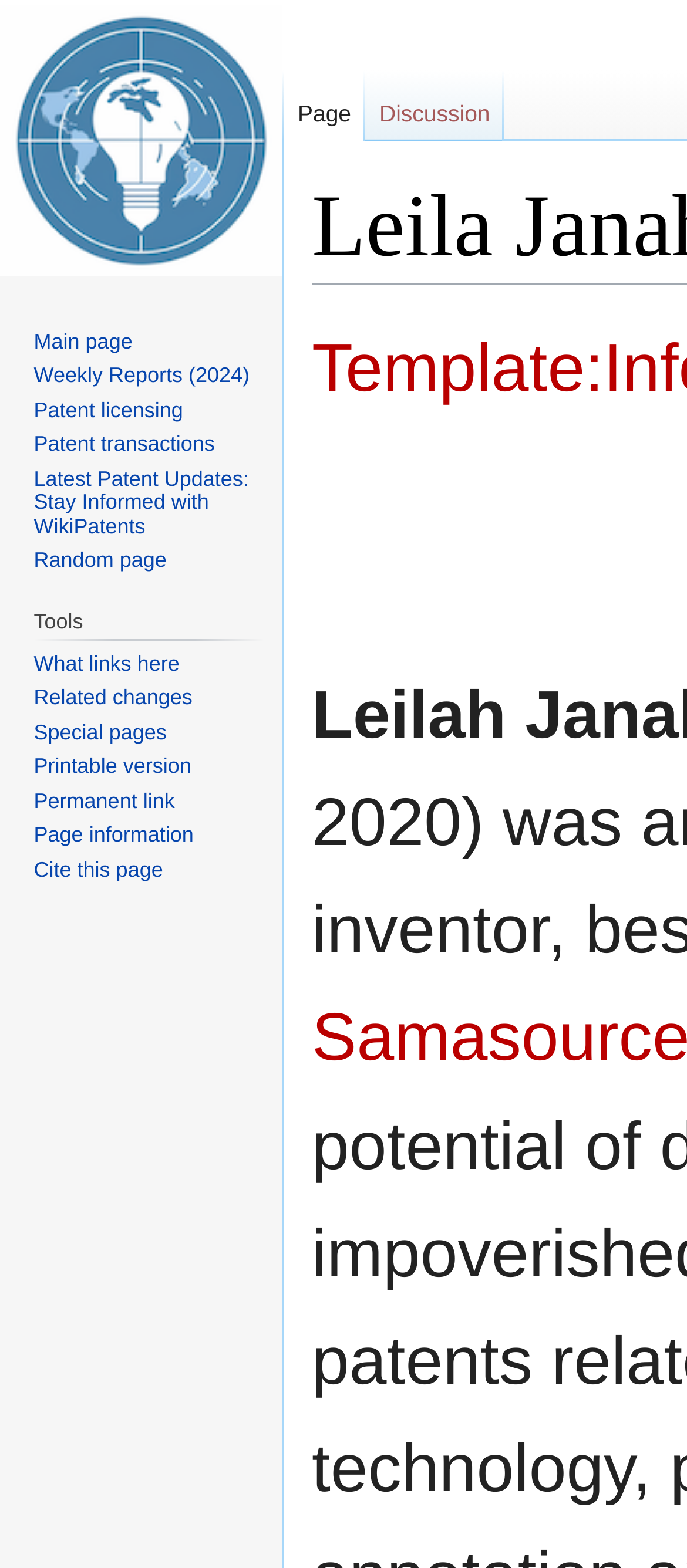What type of information can be found on the 'Patent licensing' page?
Refer to the image and provide a concise answer in one word or phrase.

Patent licensing information